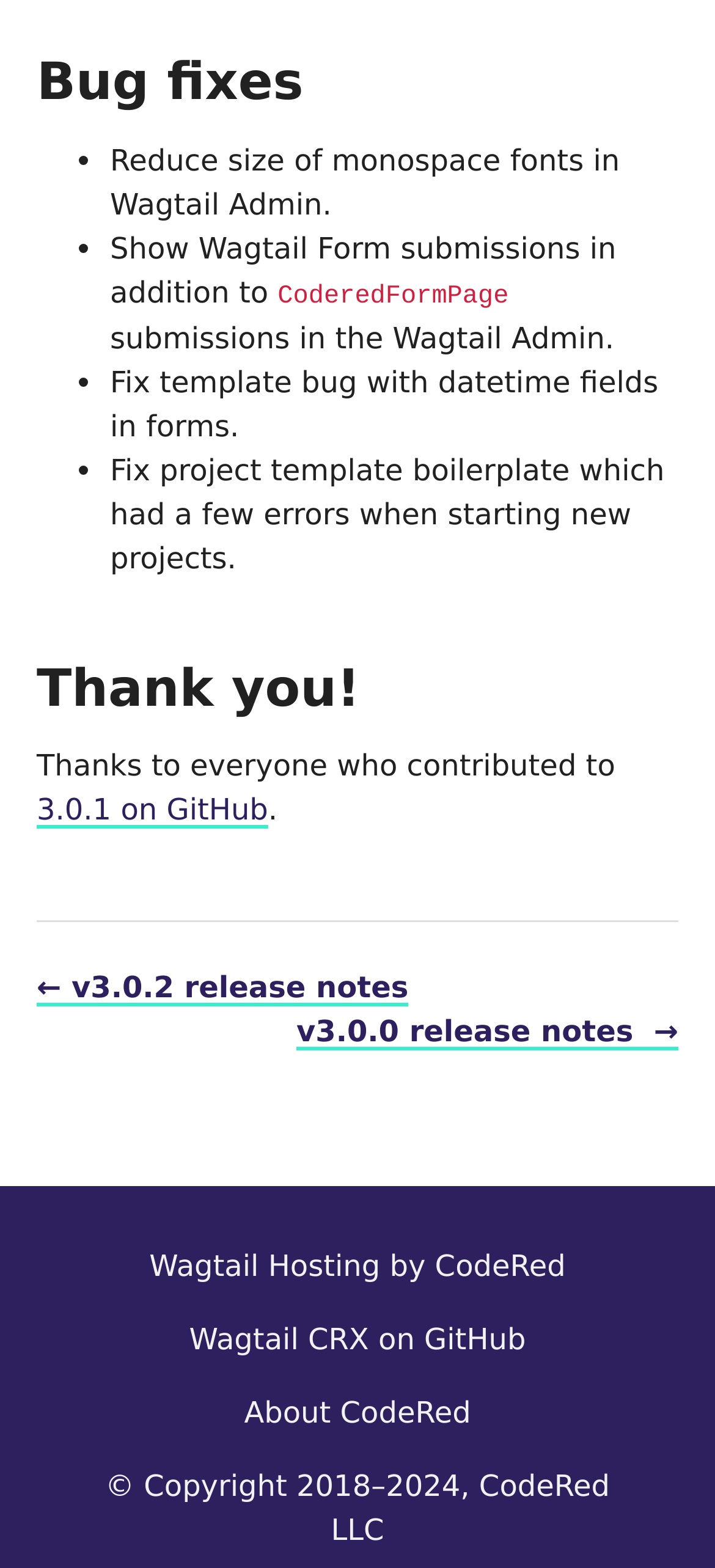Determine the bounding box for the UI element that matches this description: "About CodeRed".

[0.3, 0.878, 0.7, 0.925]